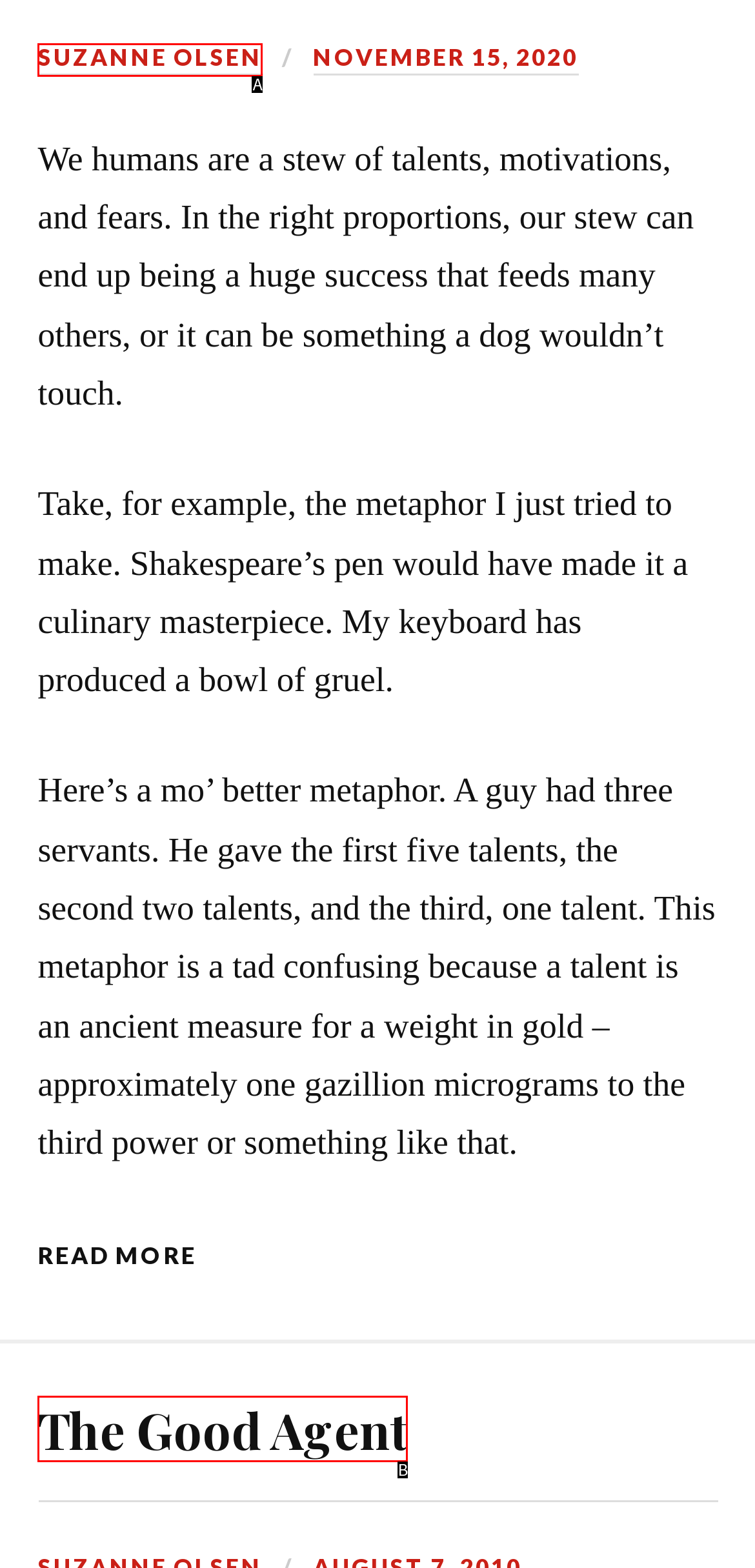Identify which HTML element aligns with the description: The Good Agent
Answer using the letter of the correct choice from the options available.

B